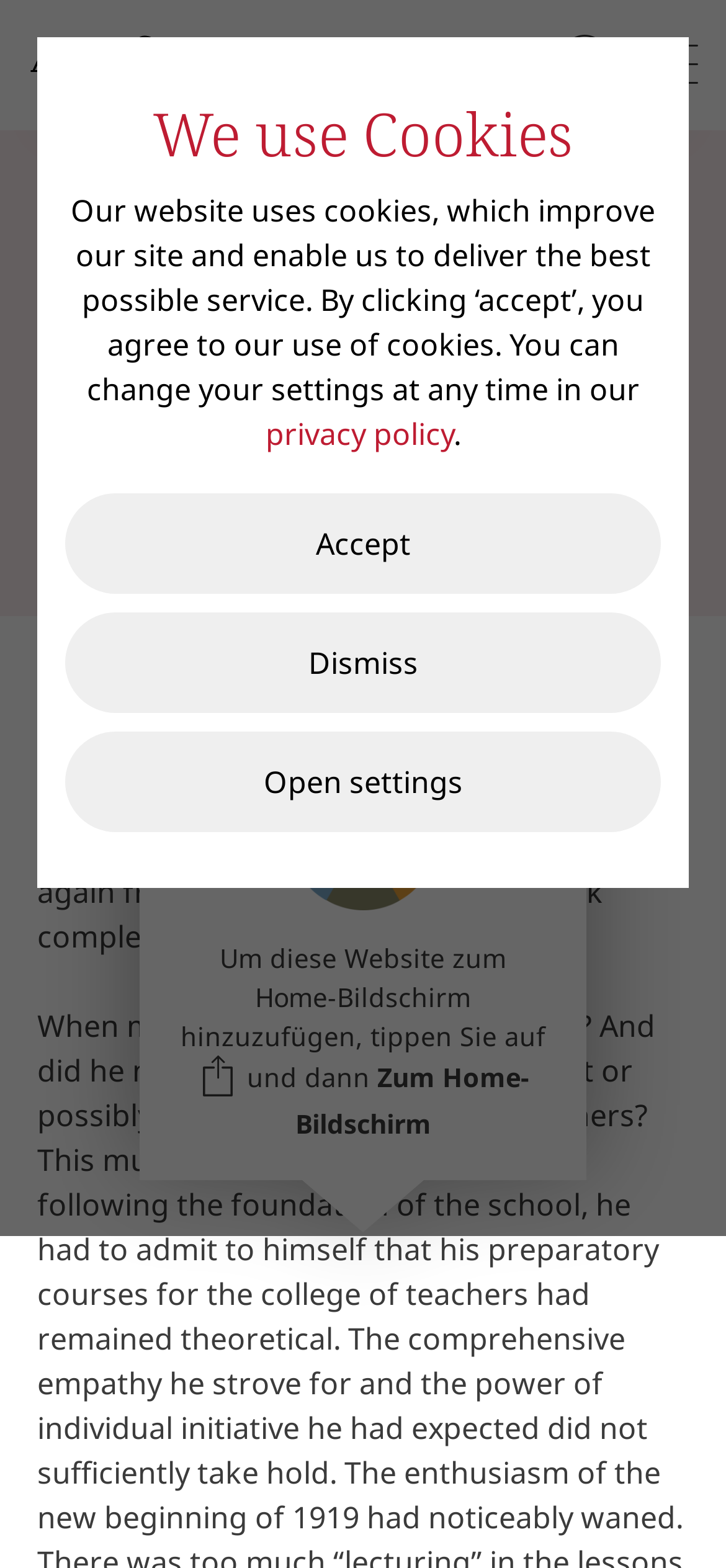Determine the bounding box coordinates for the HTML element mentioned in the following description: "Sirknightj". The coordinates should be a list of four floats ranging from 0 to 1, represented as [left, top, right, bottom].

None